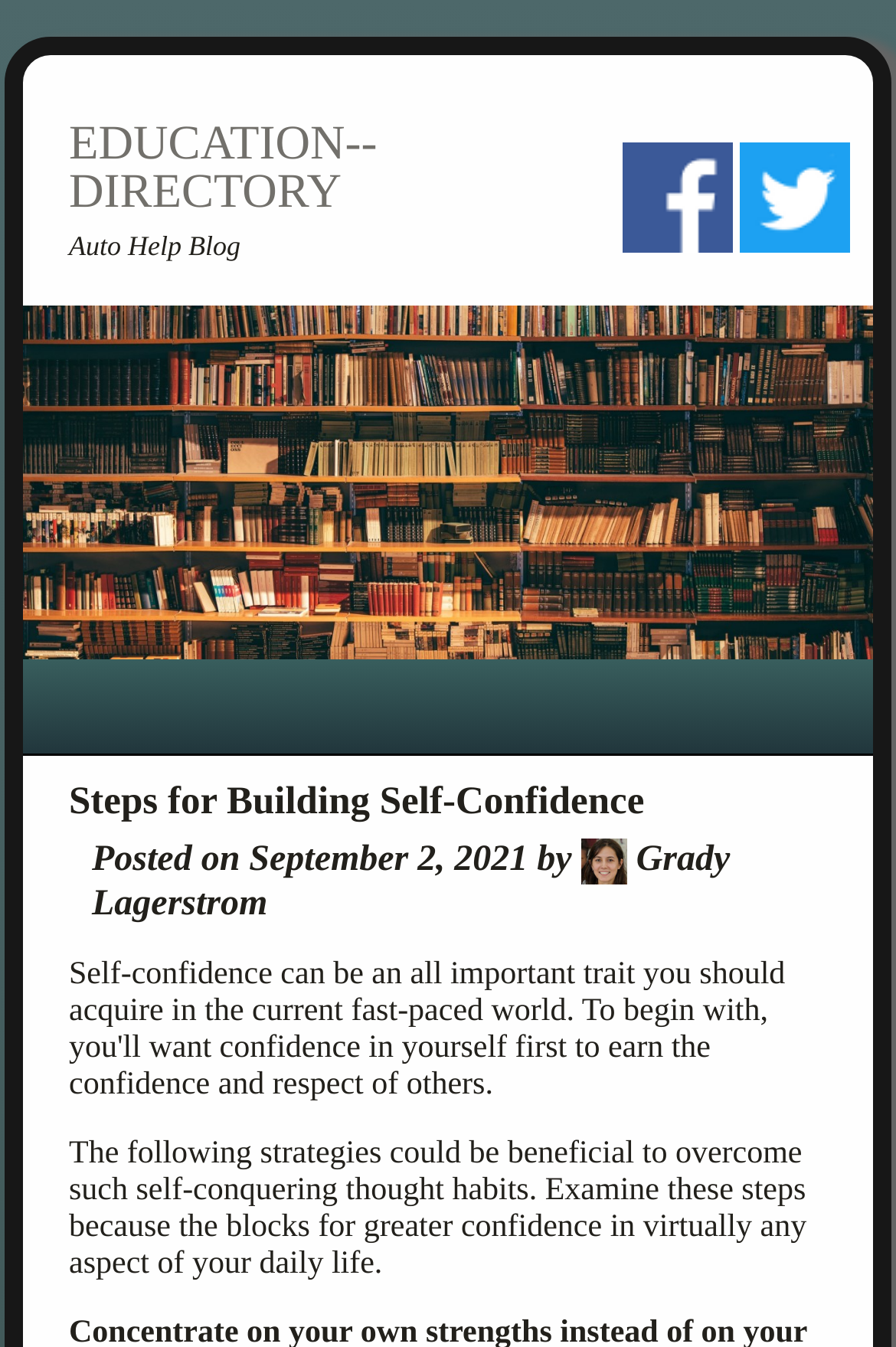Identify the bounding box of the HTML element described as: "EDUCATION--DIRECTORY".

[0.077, 0.085, 0.421, 0.162]